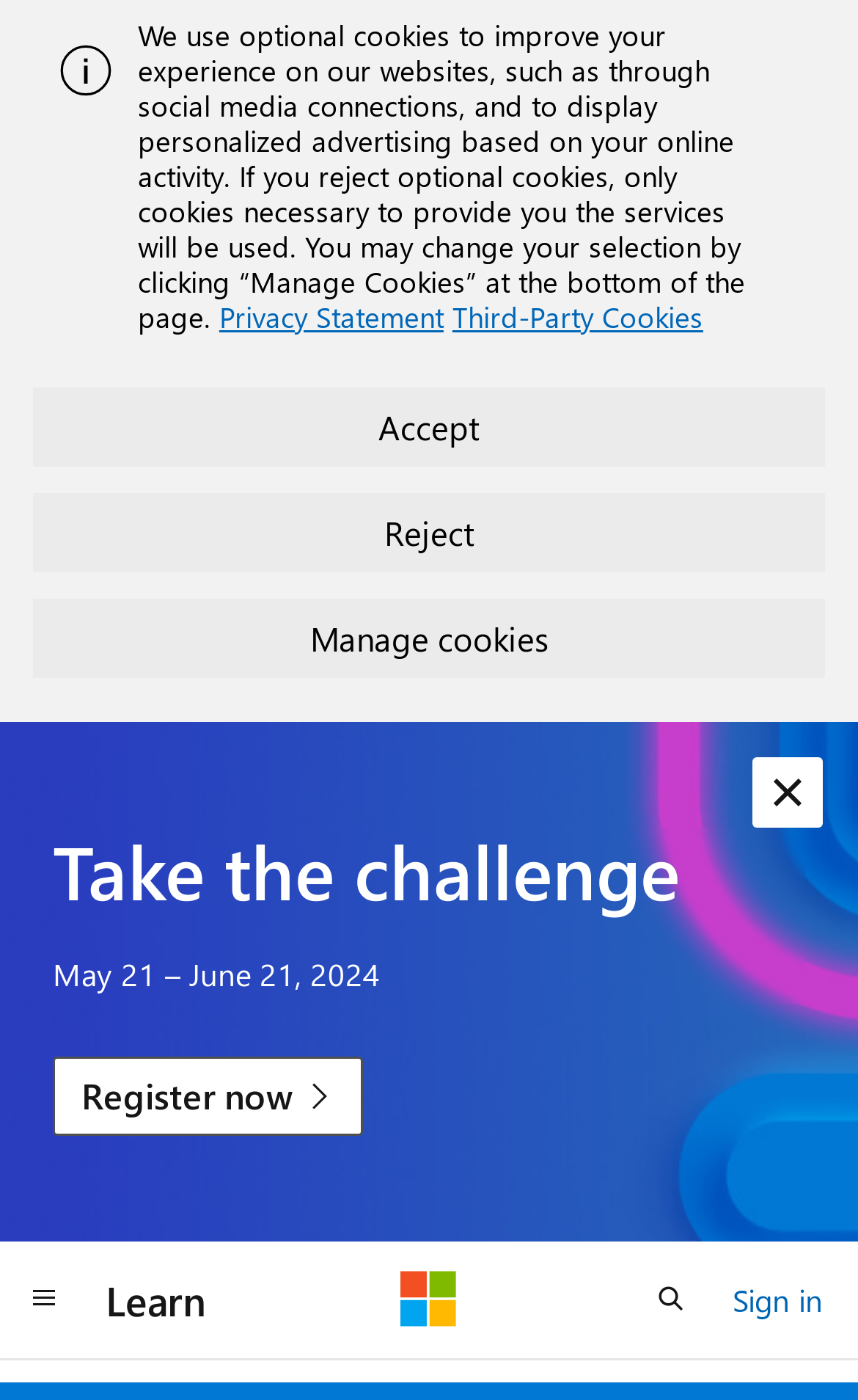Identify the bounding box coordinates of the section that should be clicked to achieve the task described: "Contact us through WhatsApp".

None